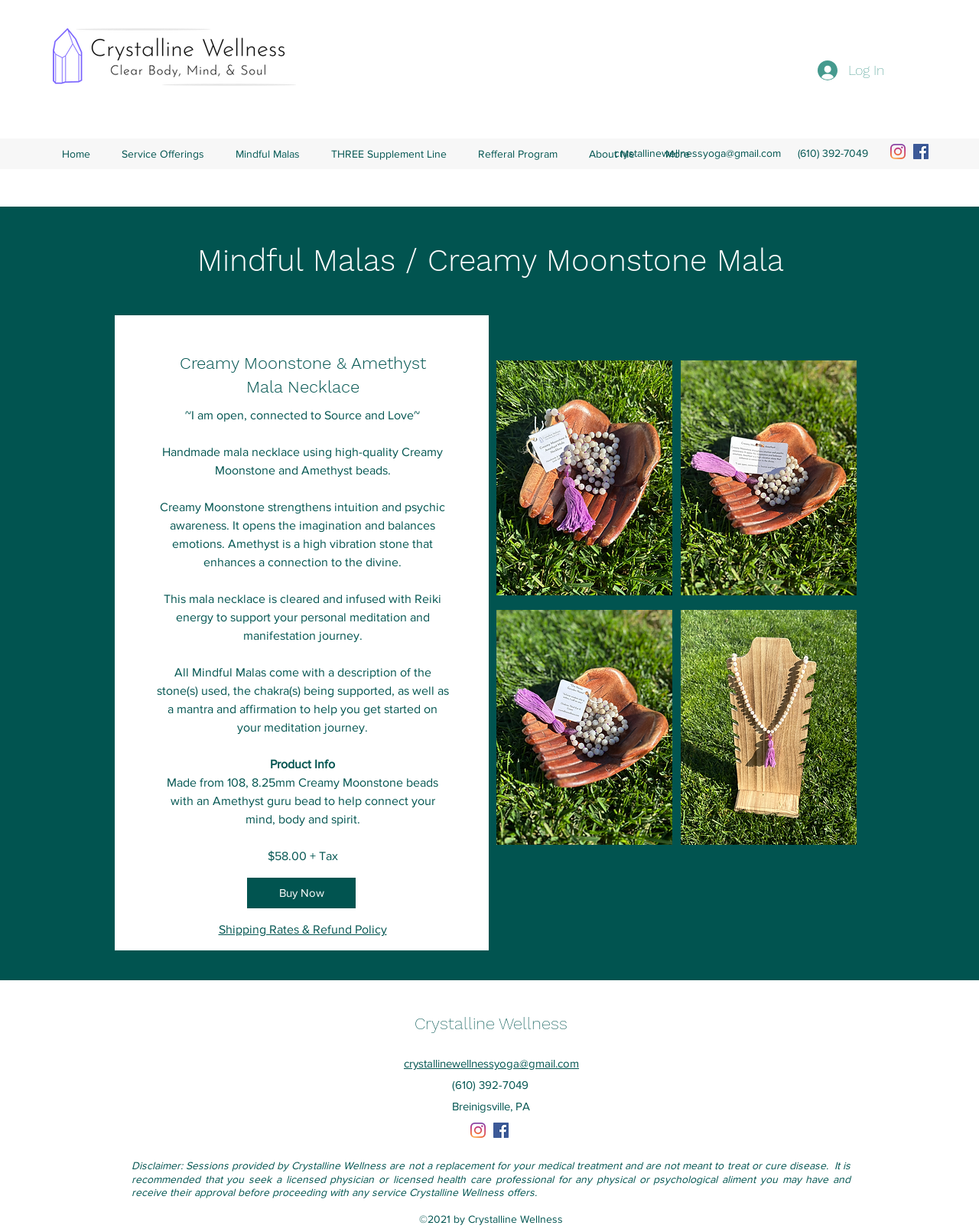Determine the bounding box coordinates (top-left x, top-left y, bottom-right x, bottom-right y) of the UI element described in the following text: More

[0.664, 0.116, 0.72, 0.134]